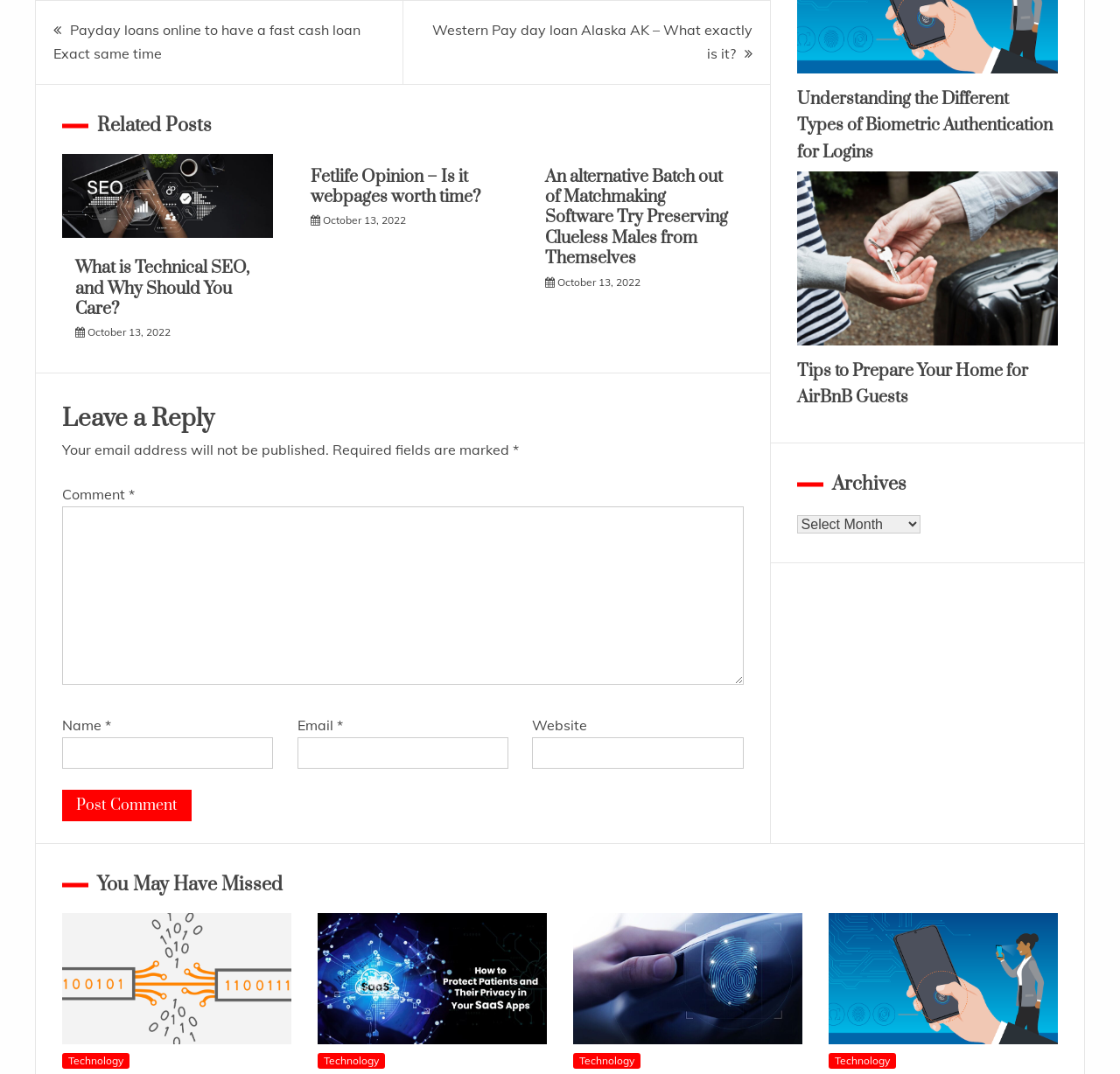Please specify the bounding box coordinates of the region to click in order to perform the following instruction: "Click on the 'Technical SEO' link".

[0.055, 0.209, 0.244, 0.225]